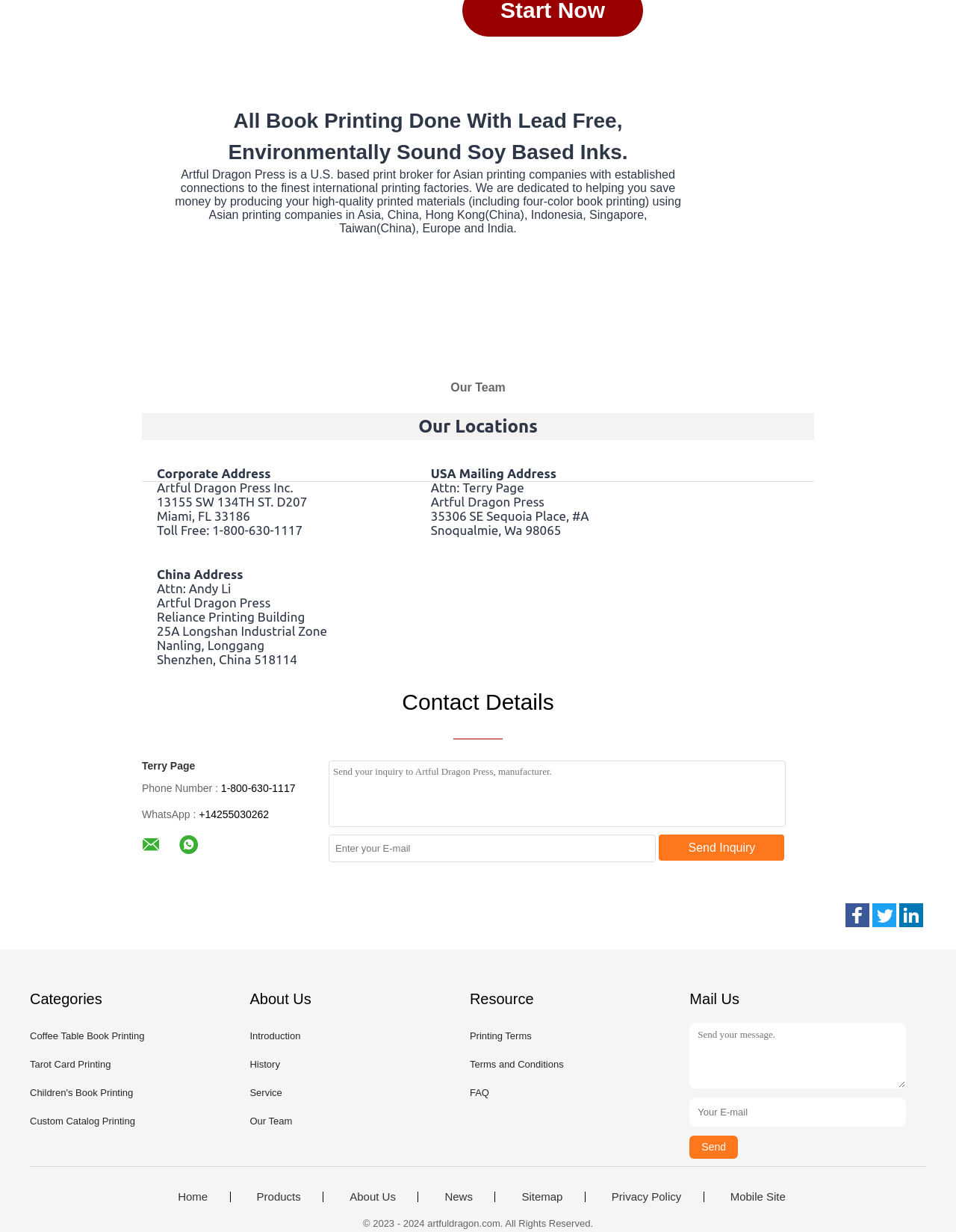Determine the bounding box of the UI component based on this description: "title="Artful Dragon Press Facebook"". The bounding box coordinates should be four float values between 0 and 1, i.e., [left, top, right, bottom].

[0.884, 0.733, 0.909, 0.753]